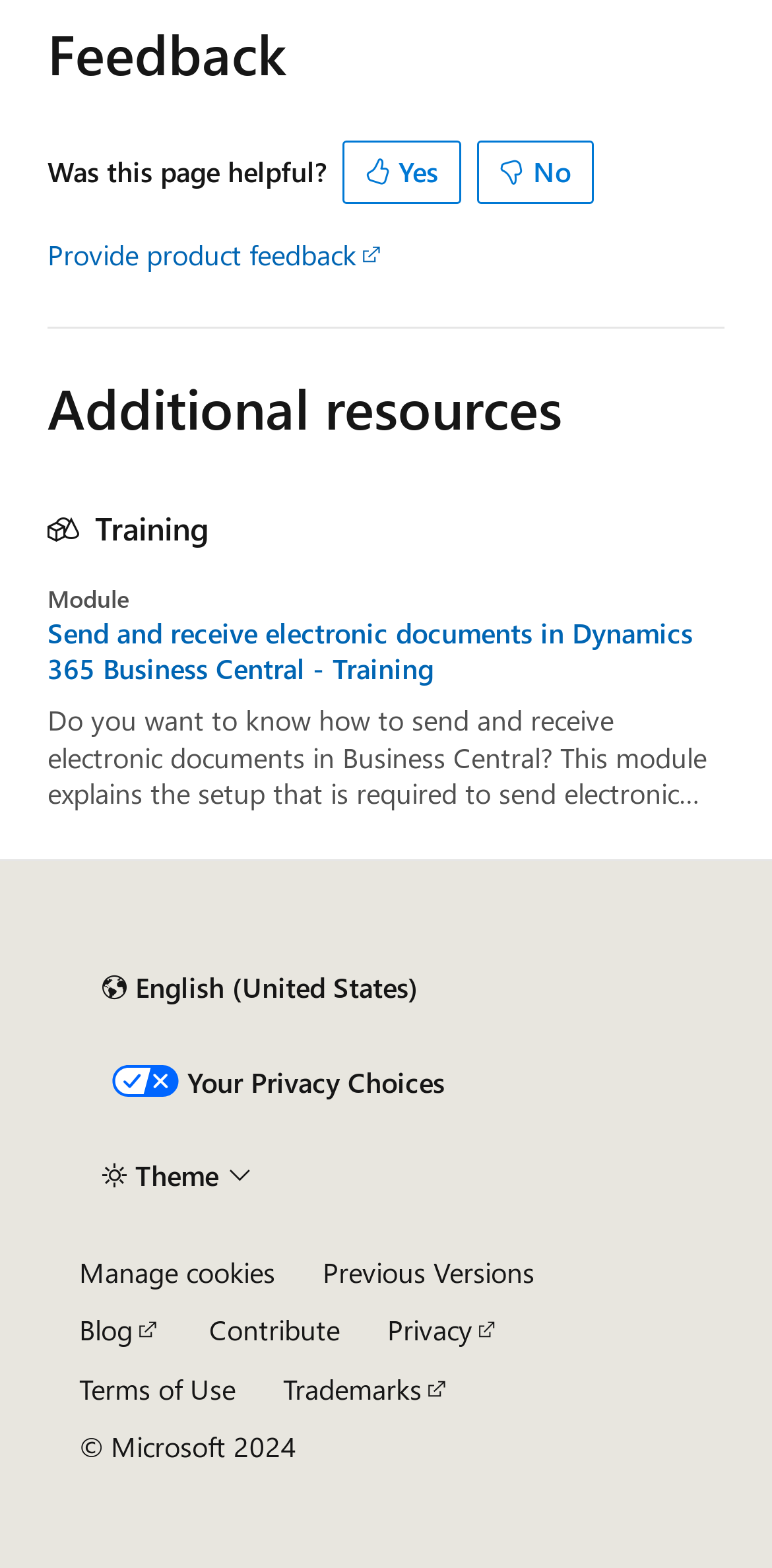What is the language currently set to?
Refer to the image and provide a detailed answer to the question.

The language is currently set to English (United States), as indicated by the link 'Content language selector. Currently set to English (United States).'.